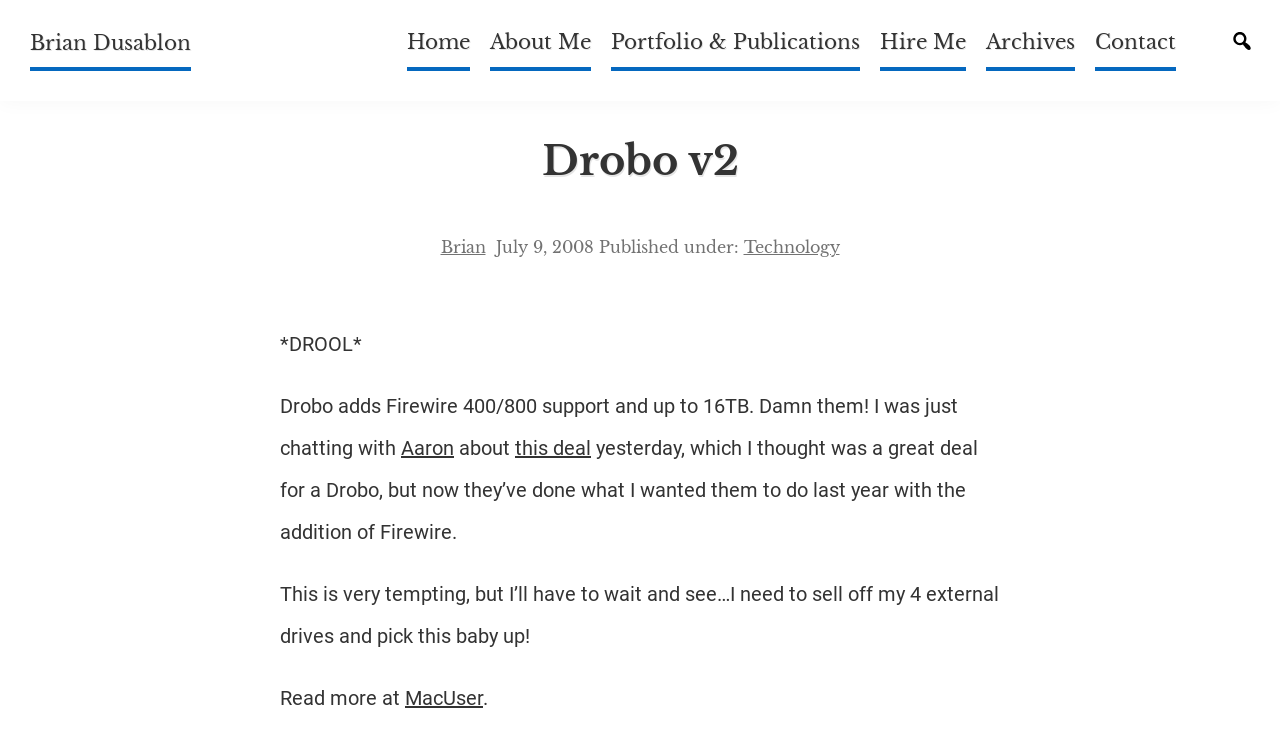Locate the bounding box coordinates of the area to click to fulfill this instruction: "Go to Home page". The bounding box should be presented as four float numbers between 0 and 1, in the order [left, top, right, bottom].

[0.318, 0.036, 0.367, 0.095]